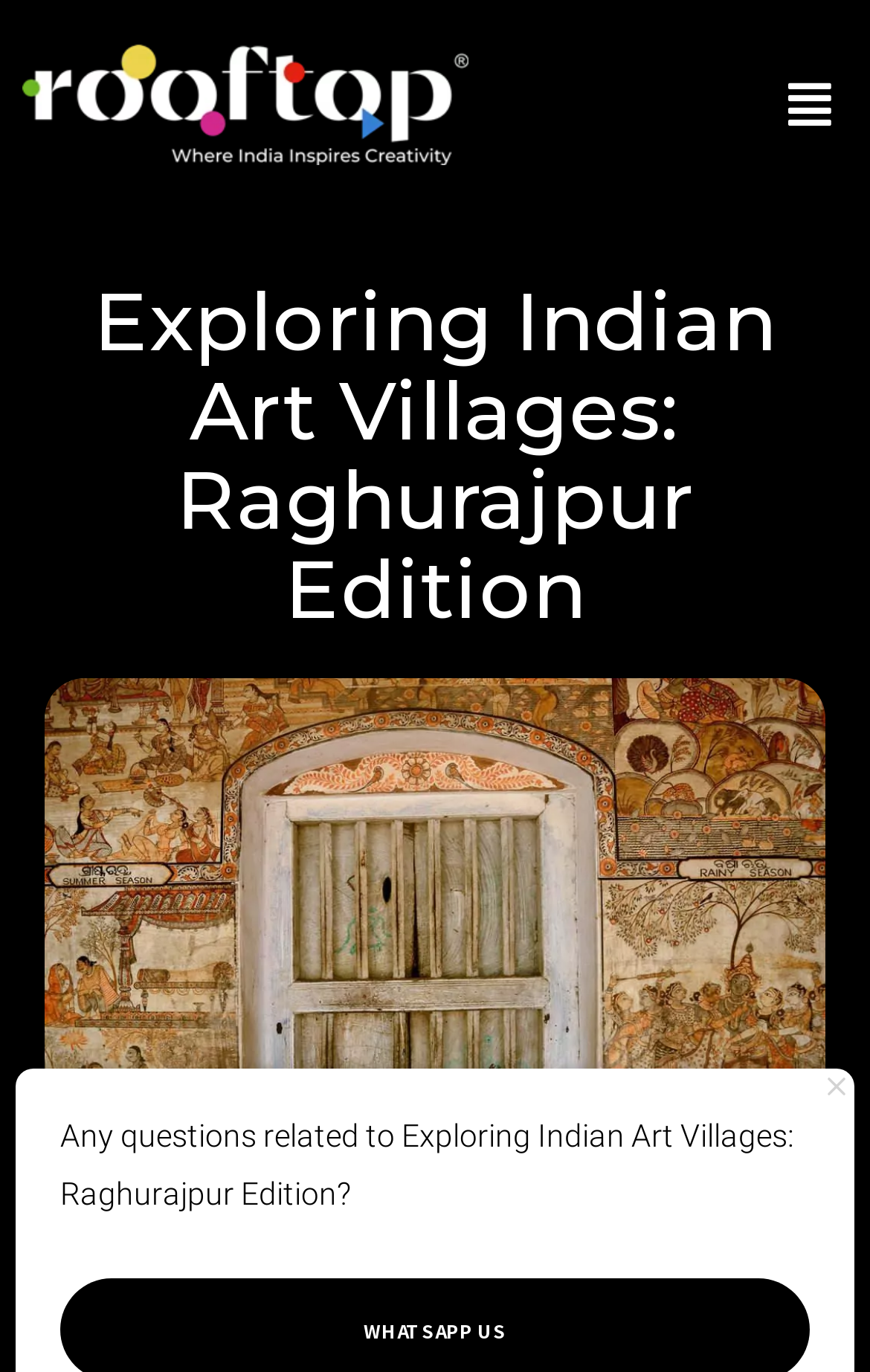Utilize the details in the image to give a detailed response to the question: What is the link 'Rooftop' related to?

The link 'Rooftop' has a bounding box with coordinates [0.179, 0.921, 0.372, 0.963]. The root element's text is 'Exploring Indian Art Villages: Raghurajpur Edition - Rooftop - Where India Inspires Creativity'. This suggests that the 'Rooftop' link is related to the concept of 'Where India Inspires Creativity'.